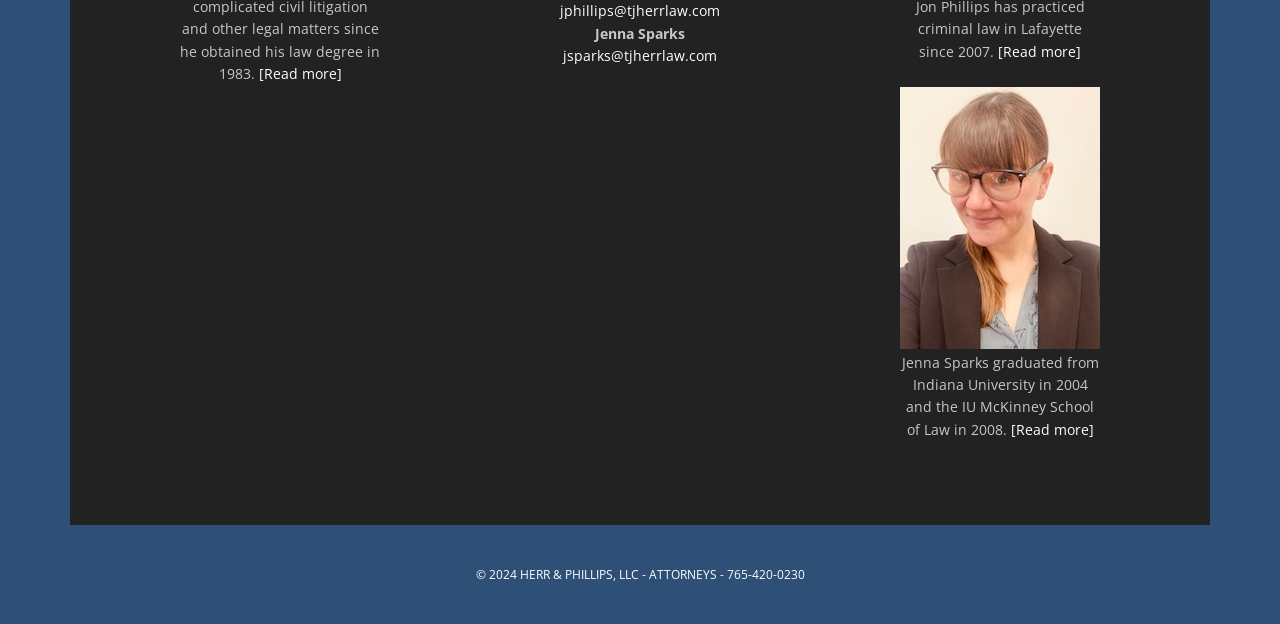Identify the bounding box for the described UI element: "[Read more]".

[0.199, 0.103, 0.267, 0.133]